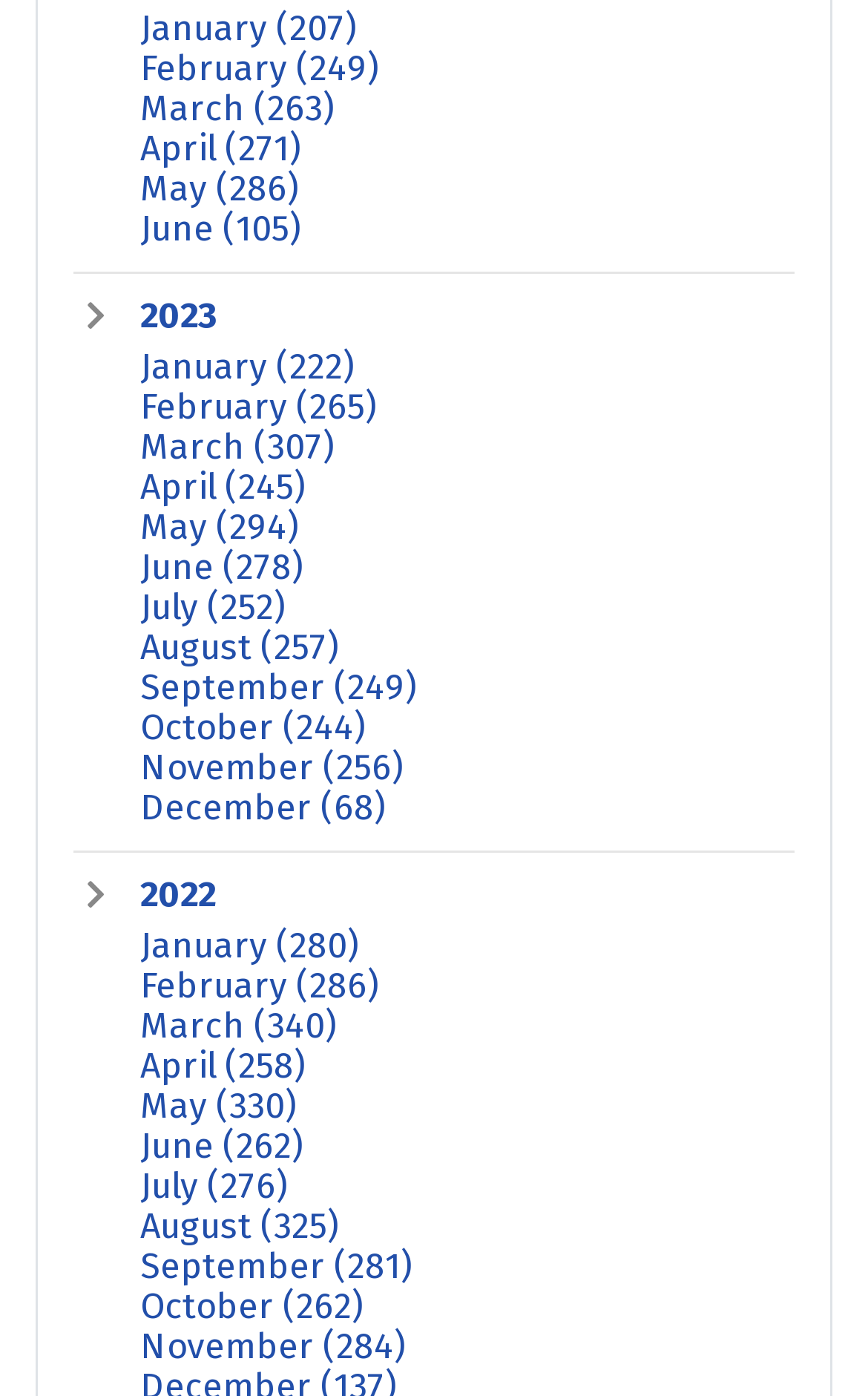Determine the bounding box coordinates for the UI element with the following description: "2023". The coordinates should be four float numbers between 0 and 1, represented as [left, top, right, bottom].

[0.162, 0.21, 0.249, 0.241]